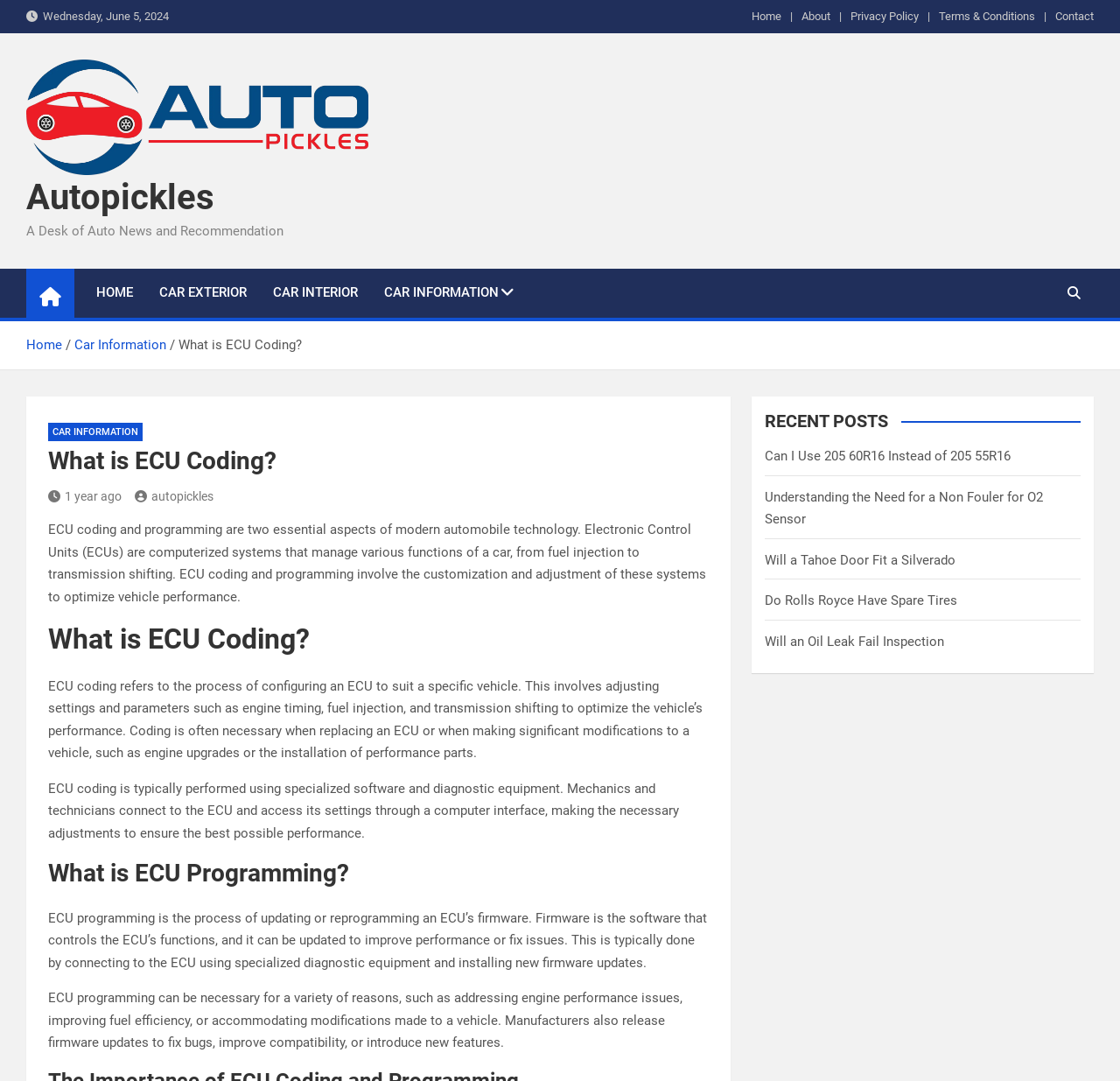Please identify the bounding box coordinates of the area that needs to be clicked to follow this instruction: "Click the 'About' link".

[0.716, 0.006, 0.741, 0.024]